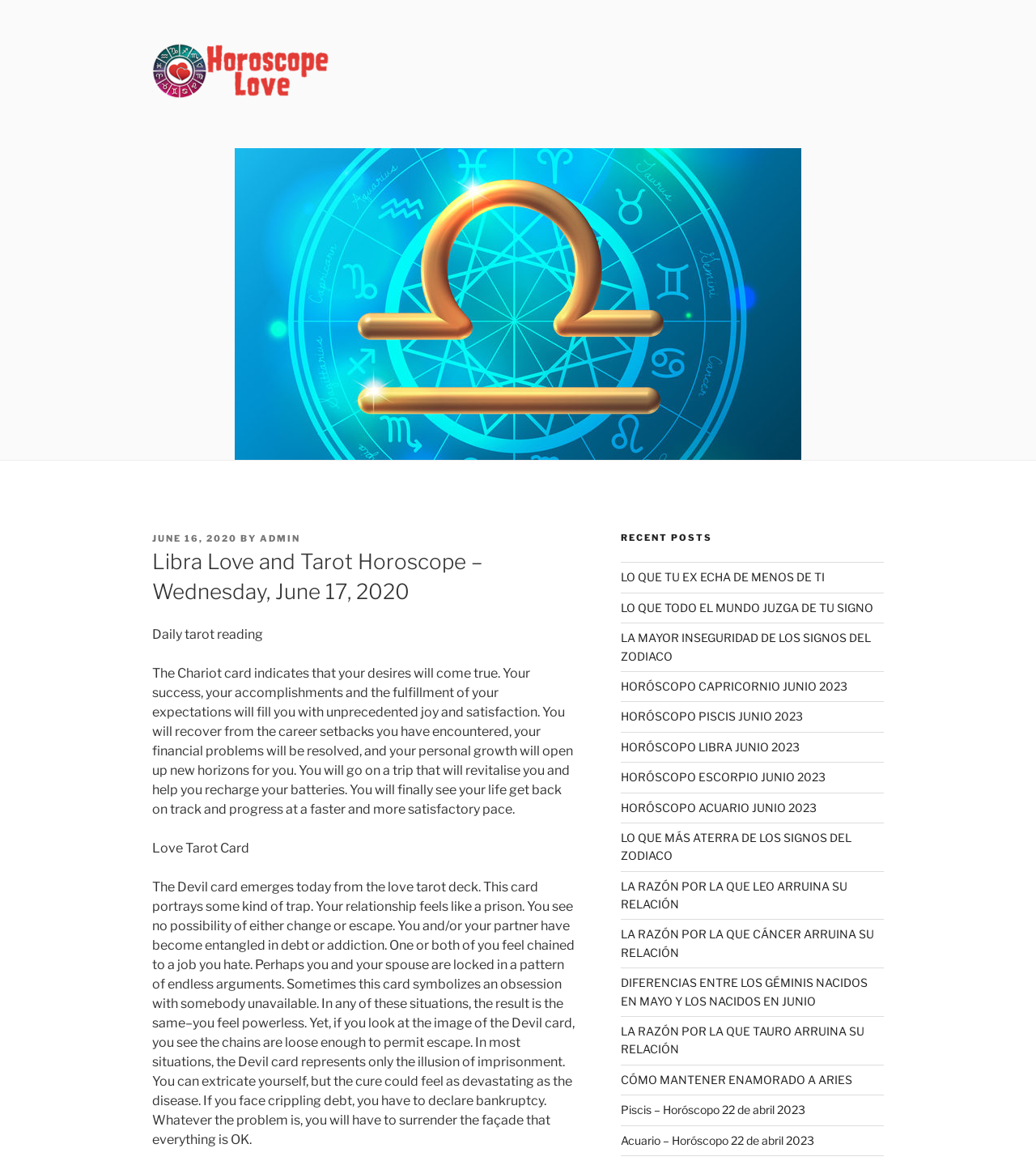Extract the bounding box of the UI element described as: "June 16, 2020".

[0.147, 0.459, 0.229, 0.469]